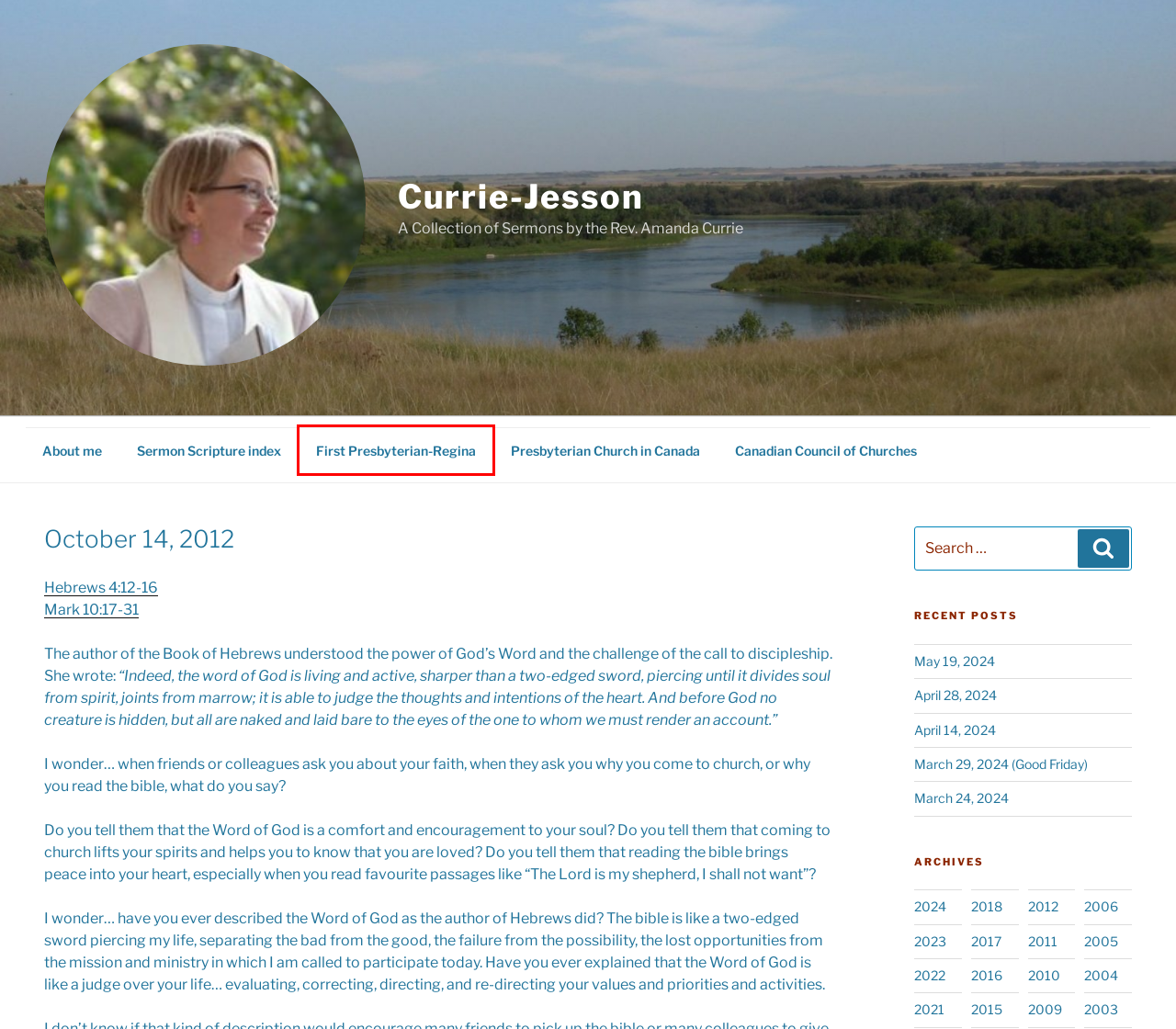Observe the screenshot of a webpage with a red bounding box highlighting an element. Choose the webpage description that accurately reflects the new page after the element within the bounding box is clicked. Here are the candidates:
A. 2012 – Currie-Jesson
B. 2021 – Currie-Jesson
C. First Presbyterian Church, Regina
D. The Canadian Council of Churches
E. April 14, 2024 – Currie-Jesson
F. May 19, 2024 – Currie-Jesson
G. 2006 – Currie-Jesson
H. 2018 – Currie-Jesson

C